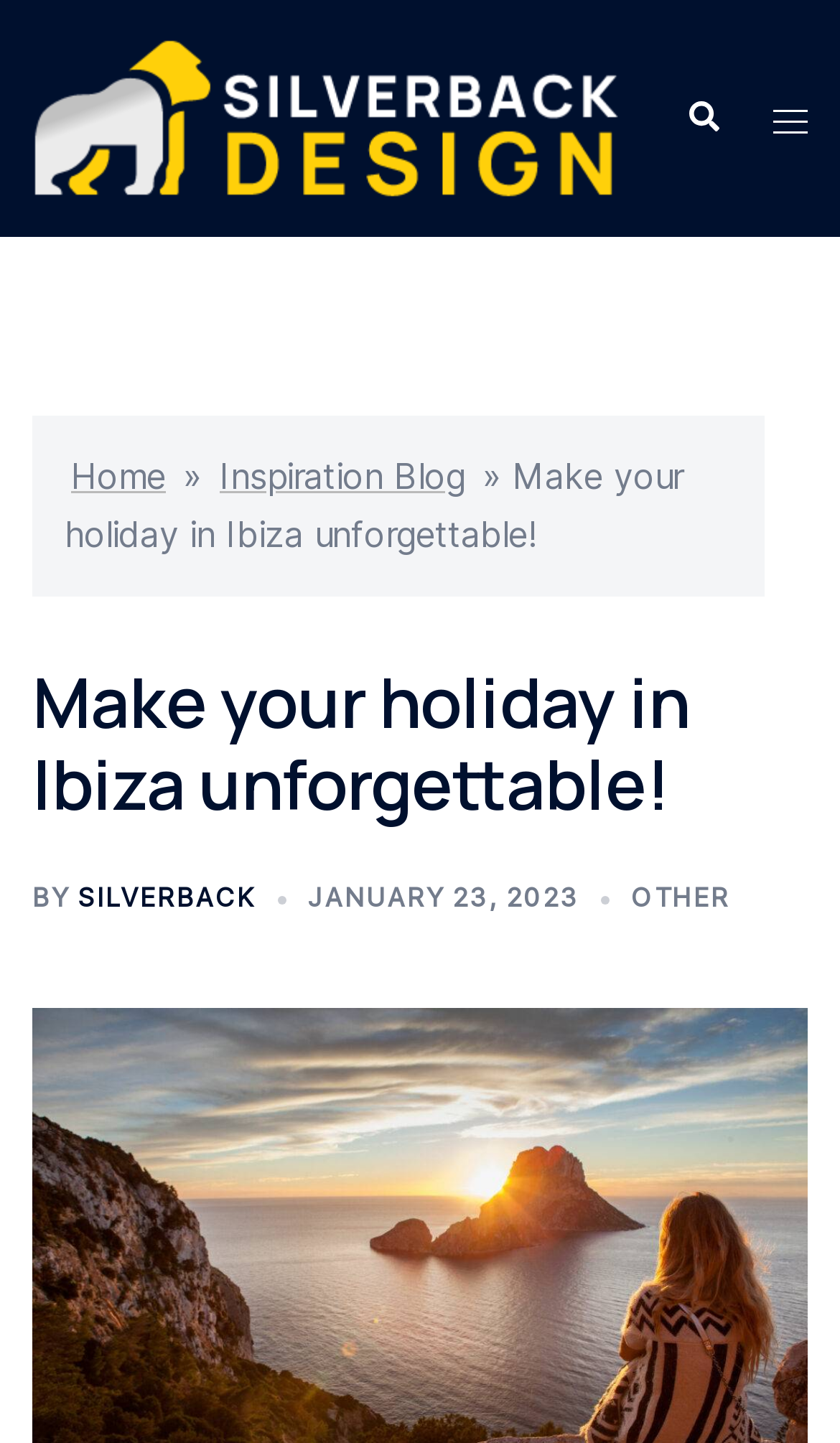With reference to the image, please provide a detailed answer to the following question: What is the name of the blog?

The name of the blog can be found in the top-left corner of the webpage, where it says 'Silverback Design' in a logo format, and also as a link with the same text.